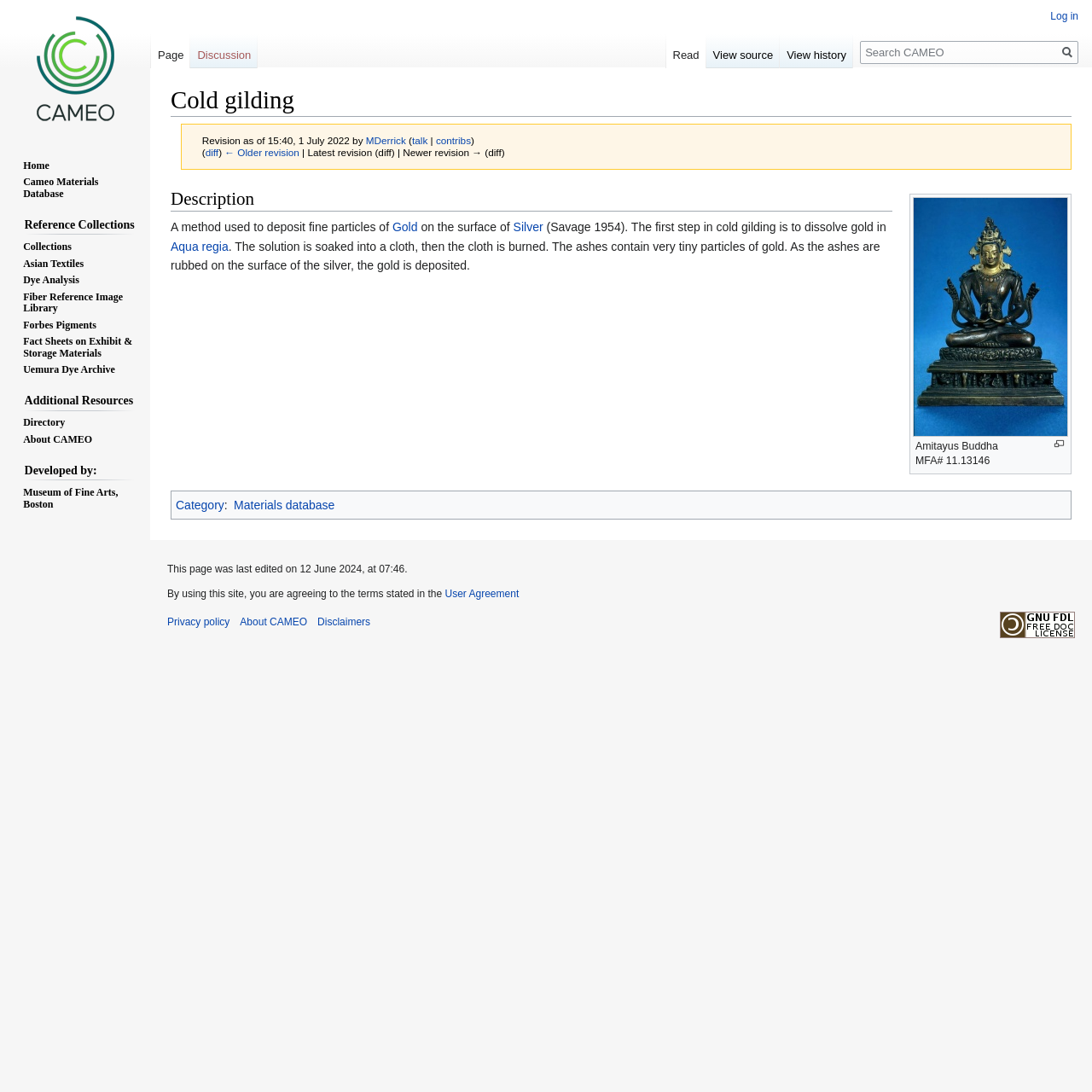Determine the bounding box coordinates of the clickable element to complete this instruction: "Log in". Provide the coordinates in the format of four float numbers between 0 and 1, [left, top, right, bottom].

[0.962, 0.009, 0.988, 0.02]